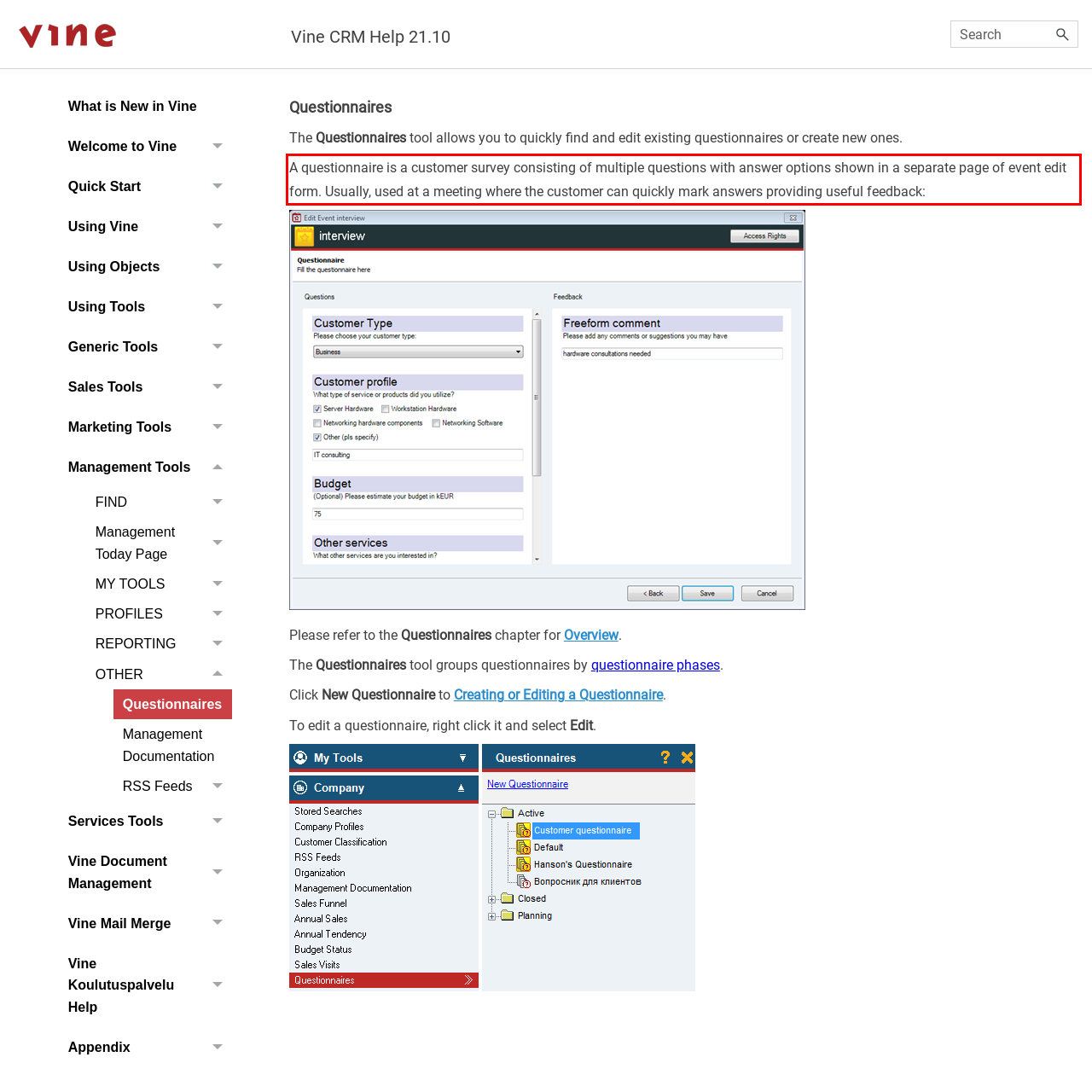Locate the red bounding box in the provided webpage screenshot and use OCR to determine the text content inside it.

A questionnaire is a customer survey consisting of multiple questions with answer options shown in a separate page of event edit form. Usually, used at a meeting where the customer can quickly mark answers providing useful feedback: